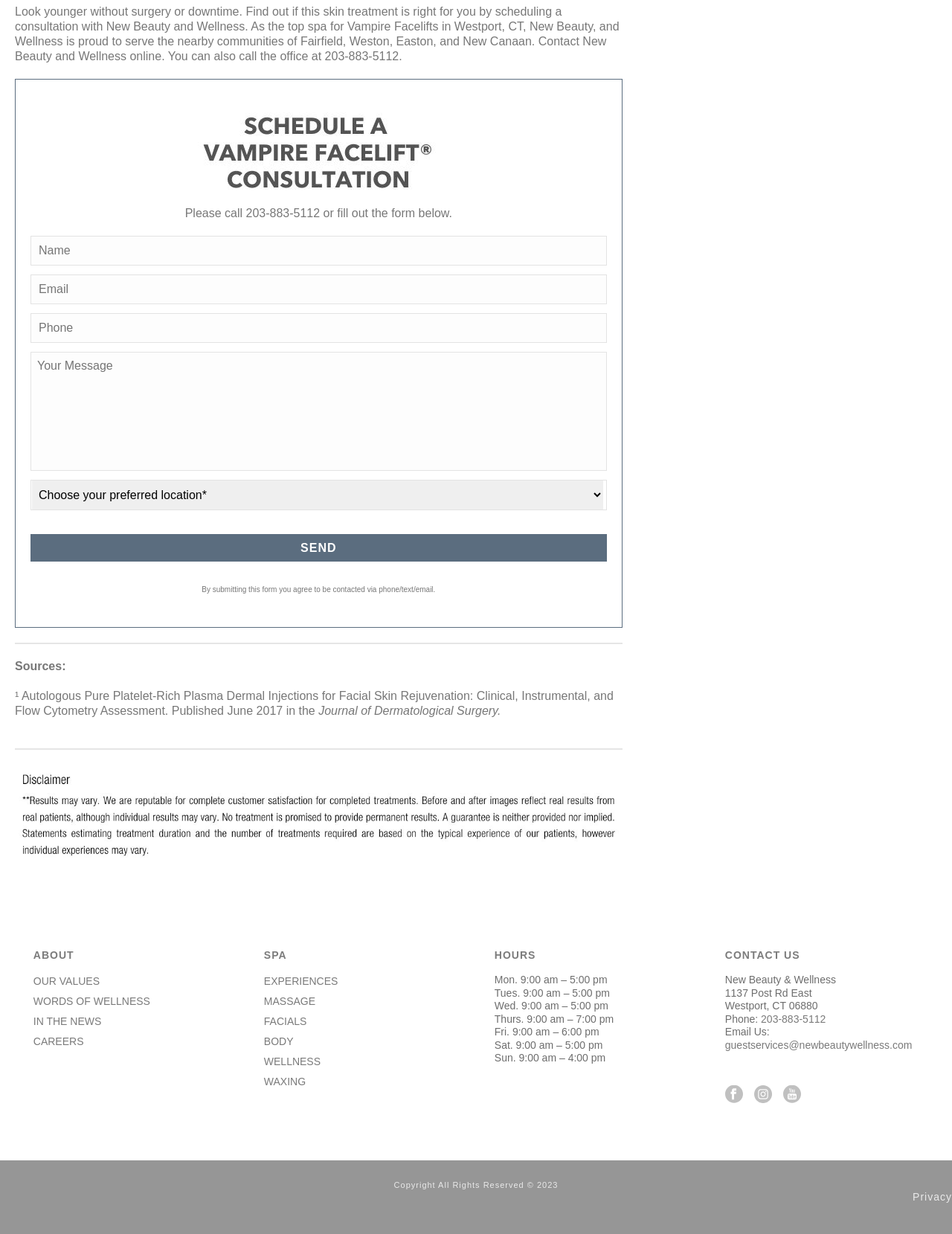Please determine the bounding box coordinates of the section I need to click to accomplish this instruction: "Read the disclaimer".

[0.016, 0.62, 0.654, 0.702]